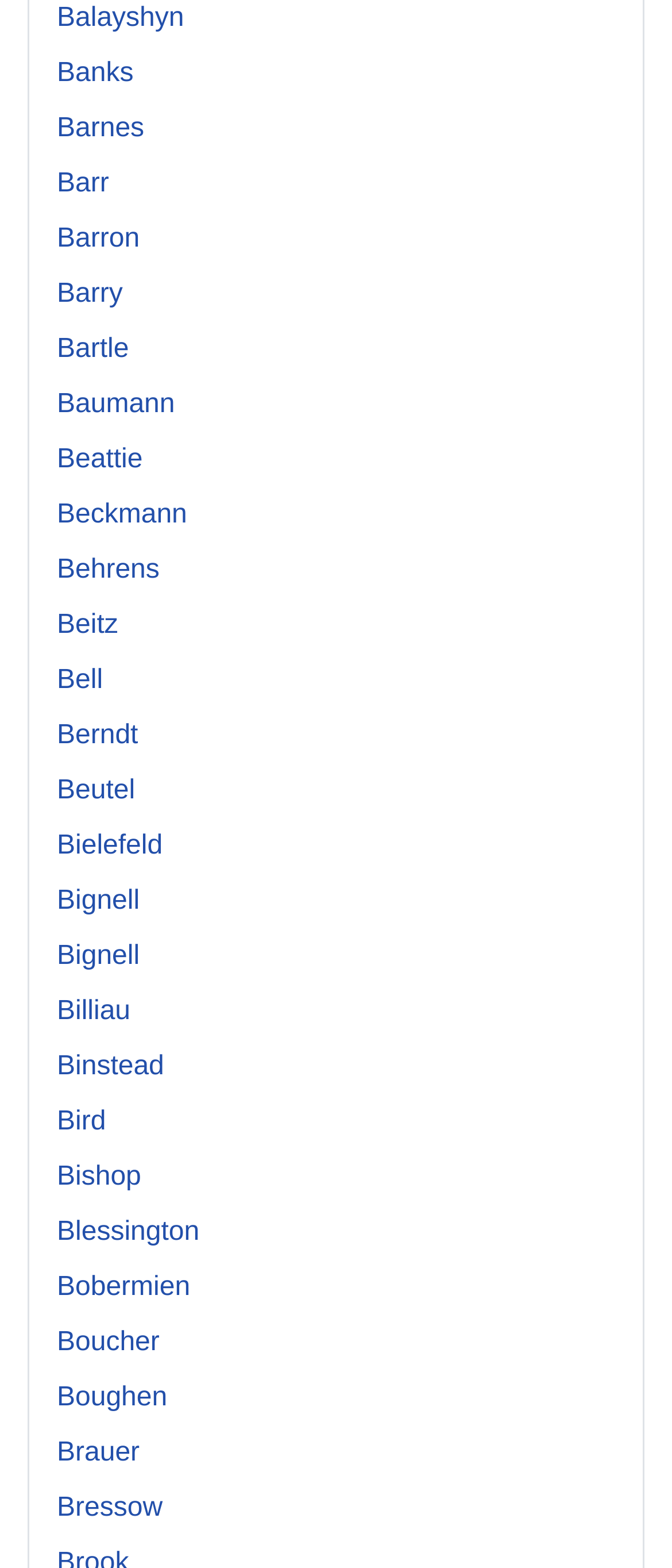Are all links aligned vertically? Observe the screenshot and provide a one-word or short phrase answer.

Yes